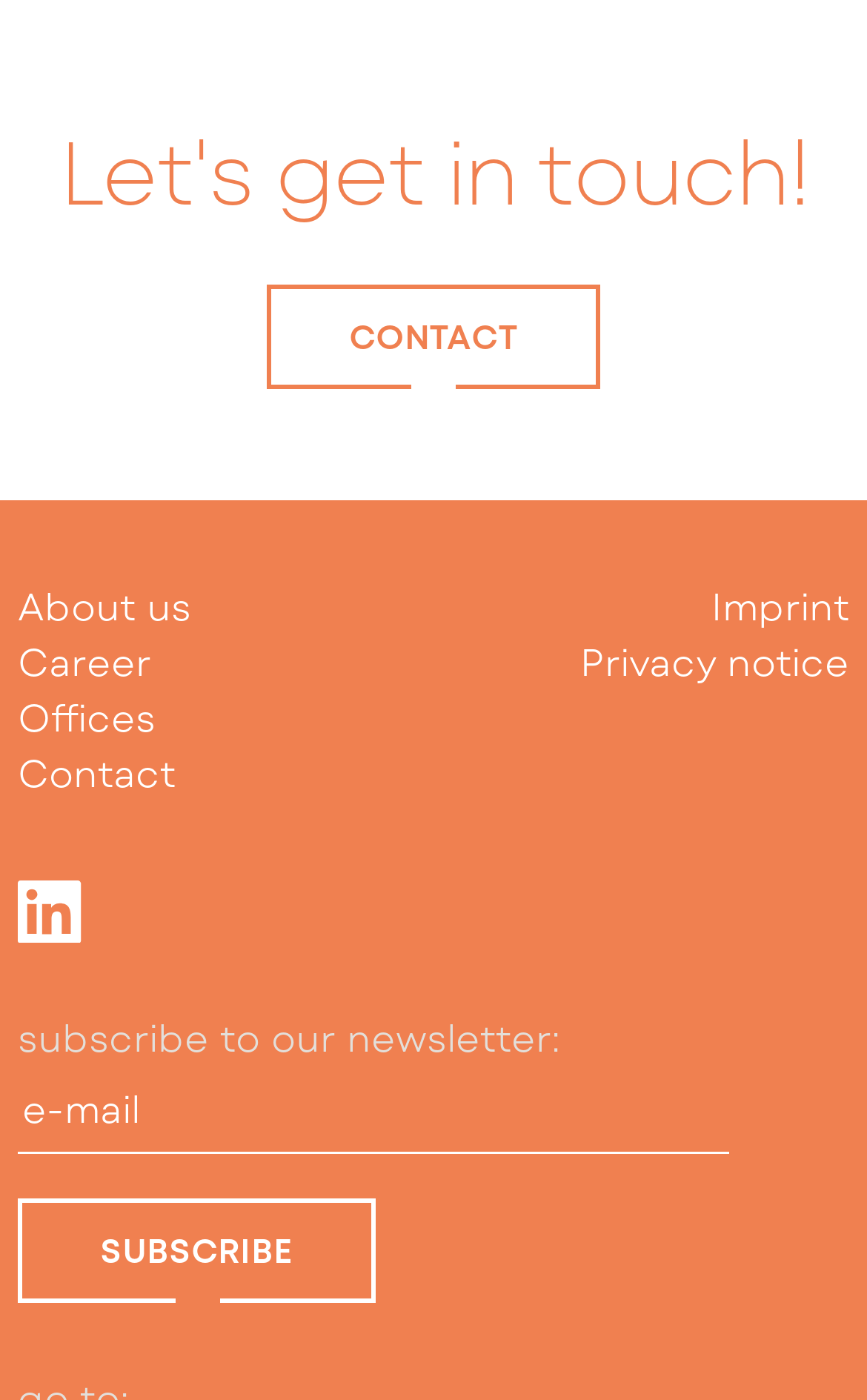Locate the bounding box coordinates of the element to click to perform the following action: 'Select Fashion'. The coordinates should be given as four float values between 0 and 1, in the form of [left, top, right, bottom].

None